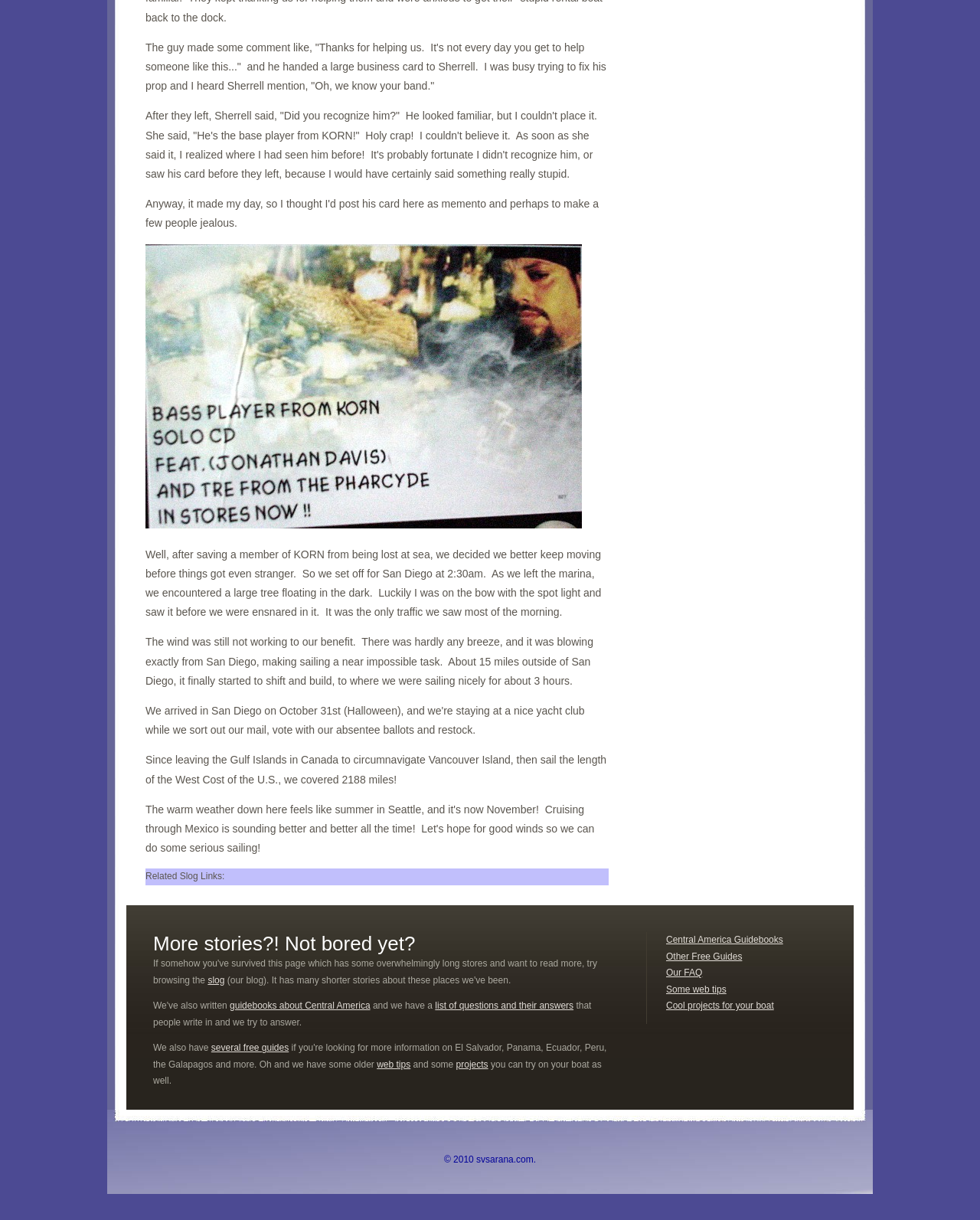How many miles did the sailors cover?
Please give a well-detailed answer to the question.

The text states that 'Since leaving the Gulf Islands in Canada to circumnavigate Vancouver Island, then sail the length of the West Cost of the U.S., we covered 2188 miles!'.